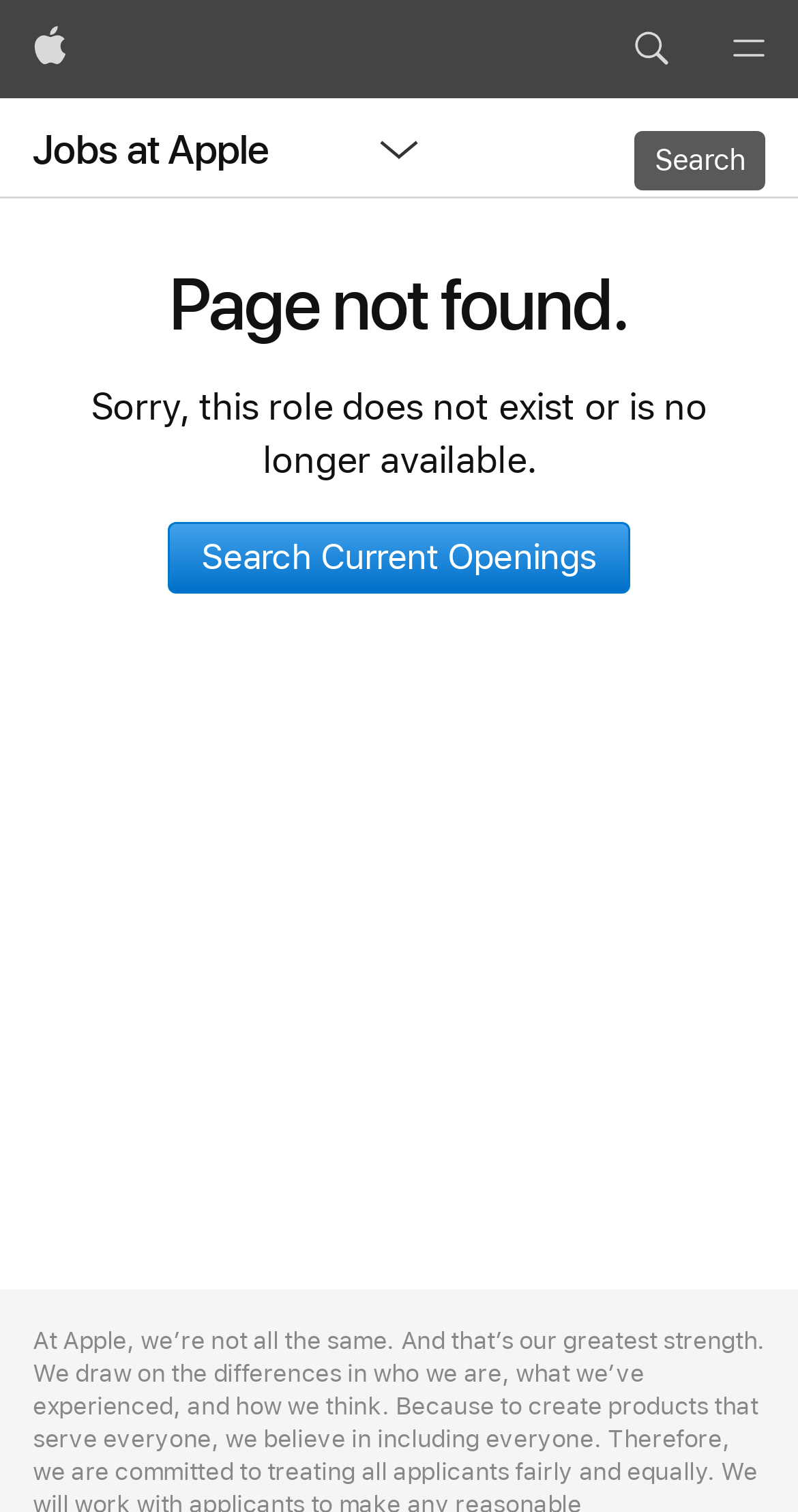Identify and provide the text content of the webpage's primary headline.

Page not found.